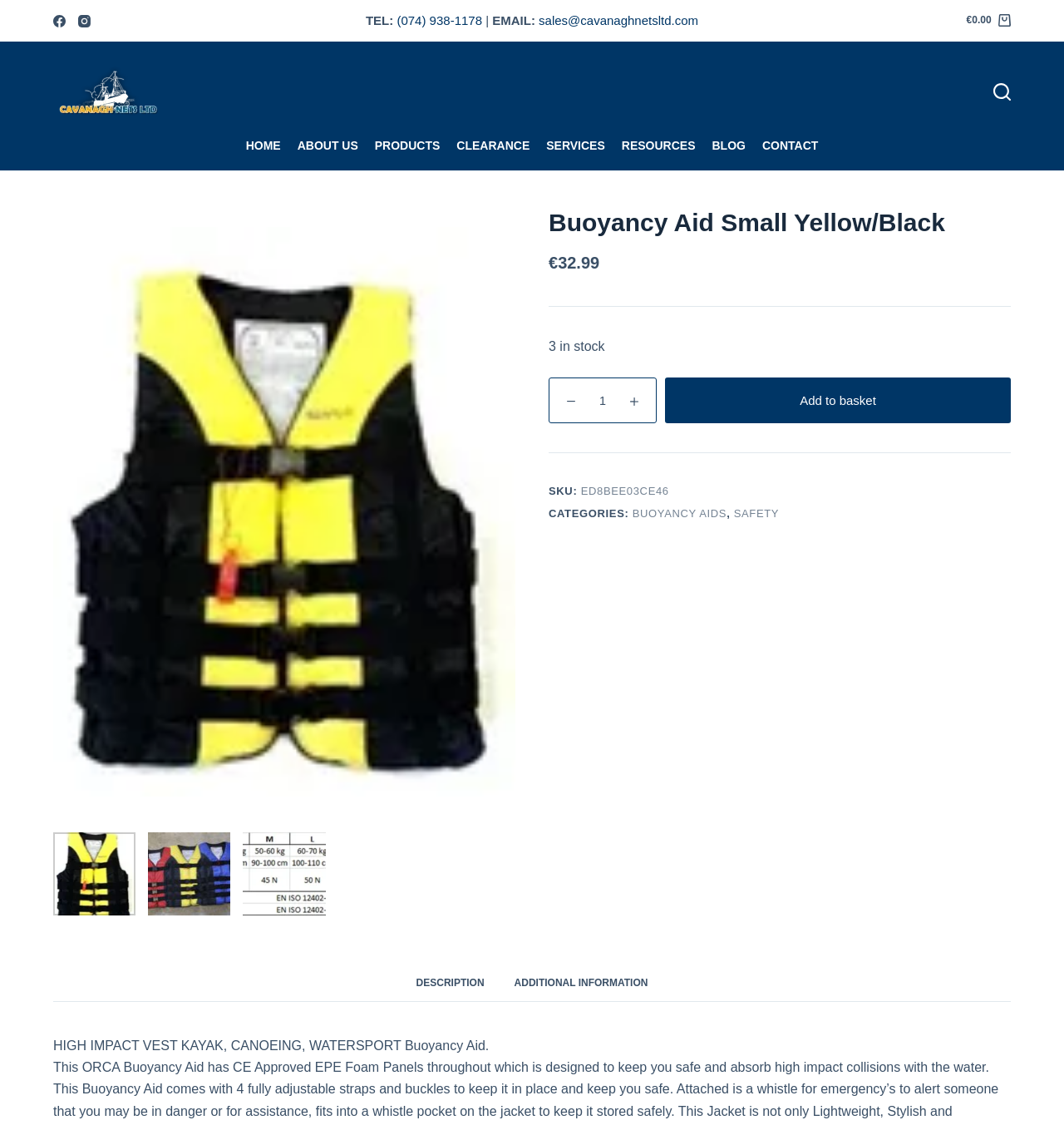Detail the various sections and features present on the webpage.

This webpage is about a product, specifically a buoyancy aid for kayaking, canoeing, and watersports. At the top left, there is a link to skip to the content, followed by social media links to Facebook and Instagram. On the top right, there is a phone number and email address for contact information. A shopping cart link is also present, indicating that the user can make purchases on this website.

Below the top section, there is a header menu with links to various pages, including Home, About Us, Products, Clearance, Services, Resources, Blog, and Contact. 

The main content of the page is focused on the product, with a large image taking up most of the top half of the page. The product name, "Buoyancy Aid Small Yellow/Black", is displayed prominently, along with its price, €32.99, and the availability, 3 in stock. 

There is a section to select the product quantity, with a spin button to adjust the number, and an "Add to basket" button. The product's SKU and categories are also listed. 

Further down, there are tabs for Description and Additional Information, which can be selected to view more details about the product. The description tab contains a brief summary of the product, stating that it is a high-impact vest buoyancy aid for kayaking, canoeing, and watersports.

Throughout the page, there are several images, including a slideshow with three slides, and two figures with images. The overall layout is organized, with clear headings and concise text, making it easy to navigate and find information about the product.